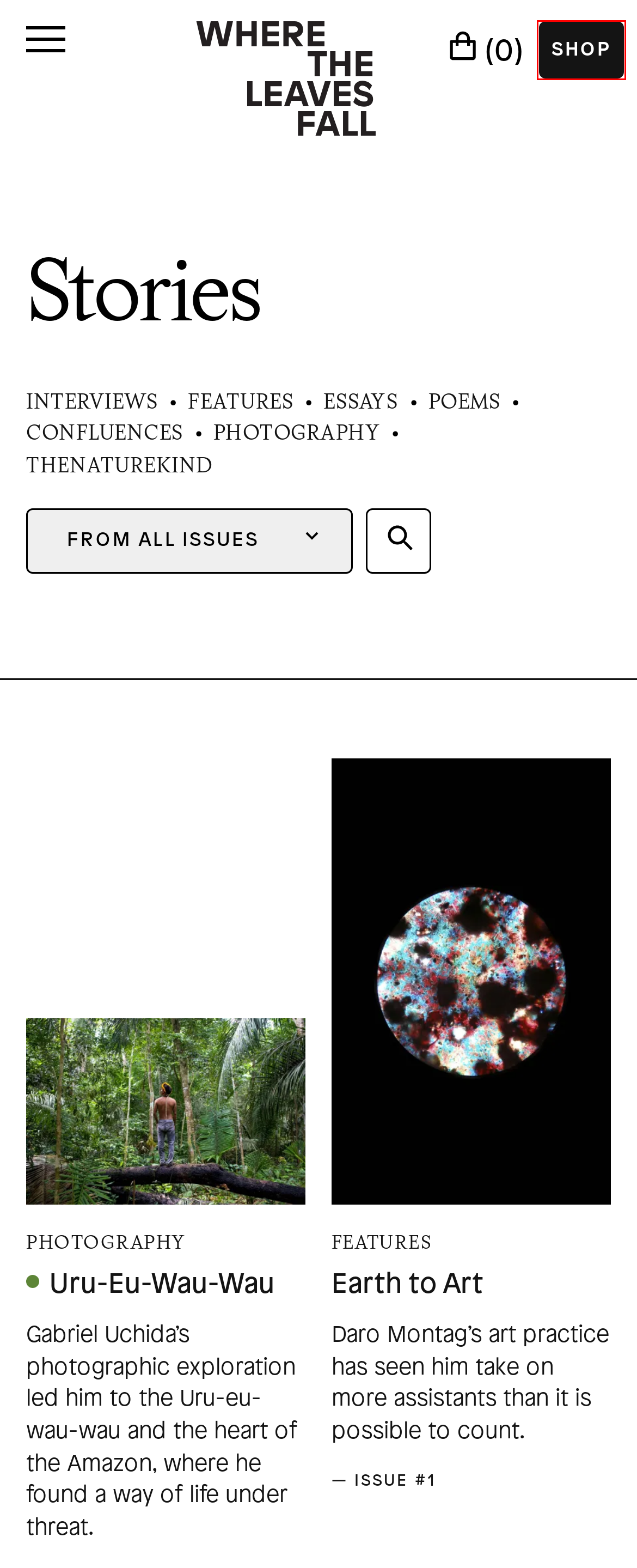Examine the screenshot of a webpage with a red bounding box around a UI element. Your task is to identify the webpage description that best corresponds to the new webpage after clicking the specified element. The given options are:
A. Shop | Where the Leaves Fall
B. Dispersal | Where the Leaves Fall
C. The Compost Connection | Where the Leaves Fall
D. The Field Beyond | Where the Leaves Fall
E. Decay Photography | Where the Leaves Fall
F. Where the Leaves Fall
G. Meeting the Wild: a Facilitator’s Field Notes | Where the Leaves Fall
H. Stockists | Where the Leaves Fall

A